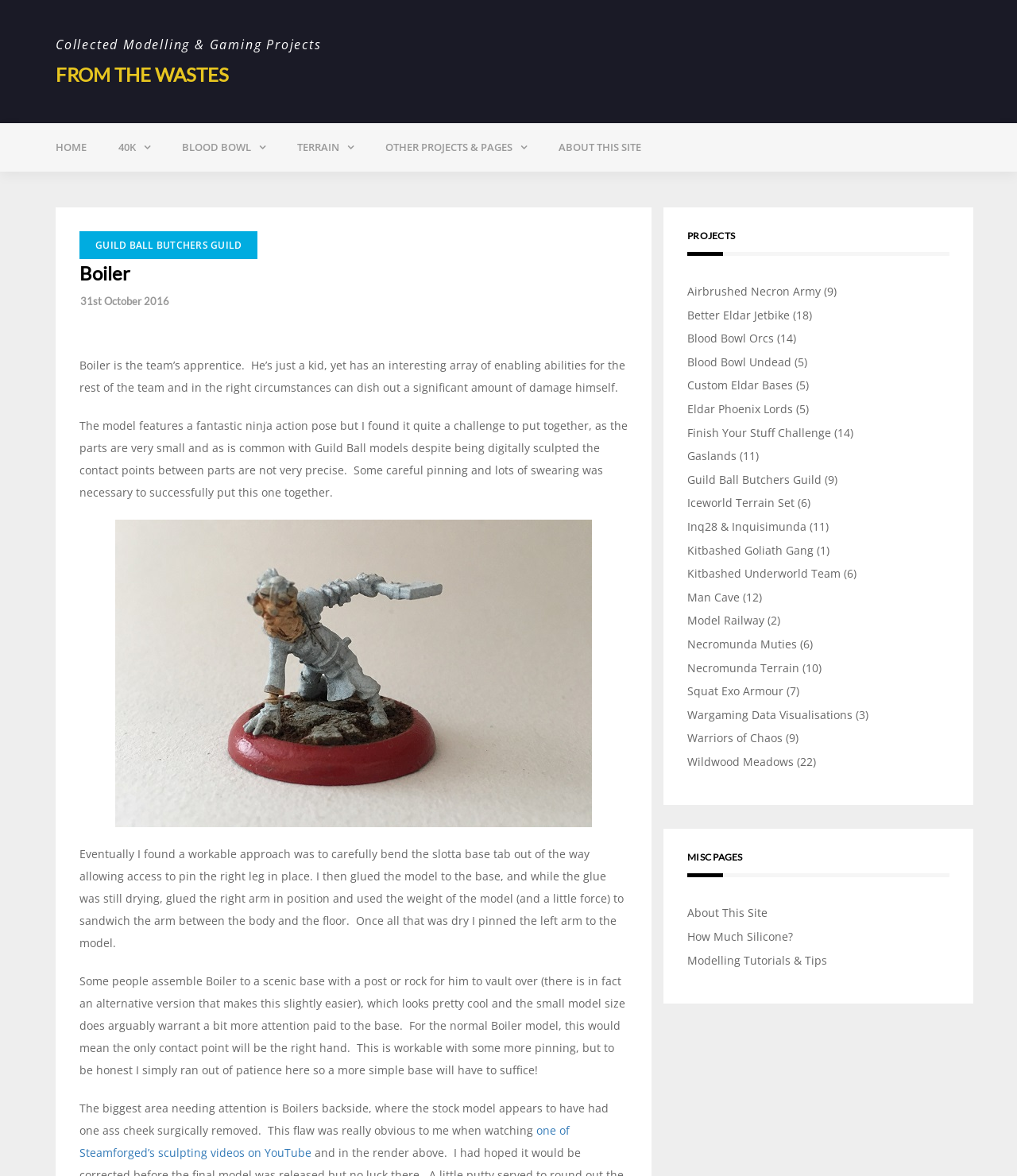Respond to the question below with a single word or phrase:
What is the name of the game mentioned in the webpage?

Guild Ball